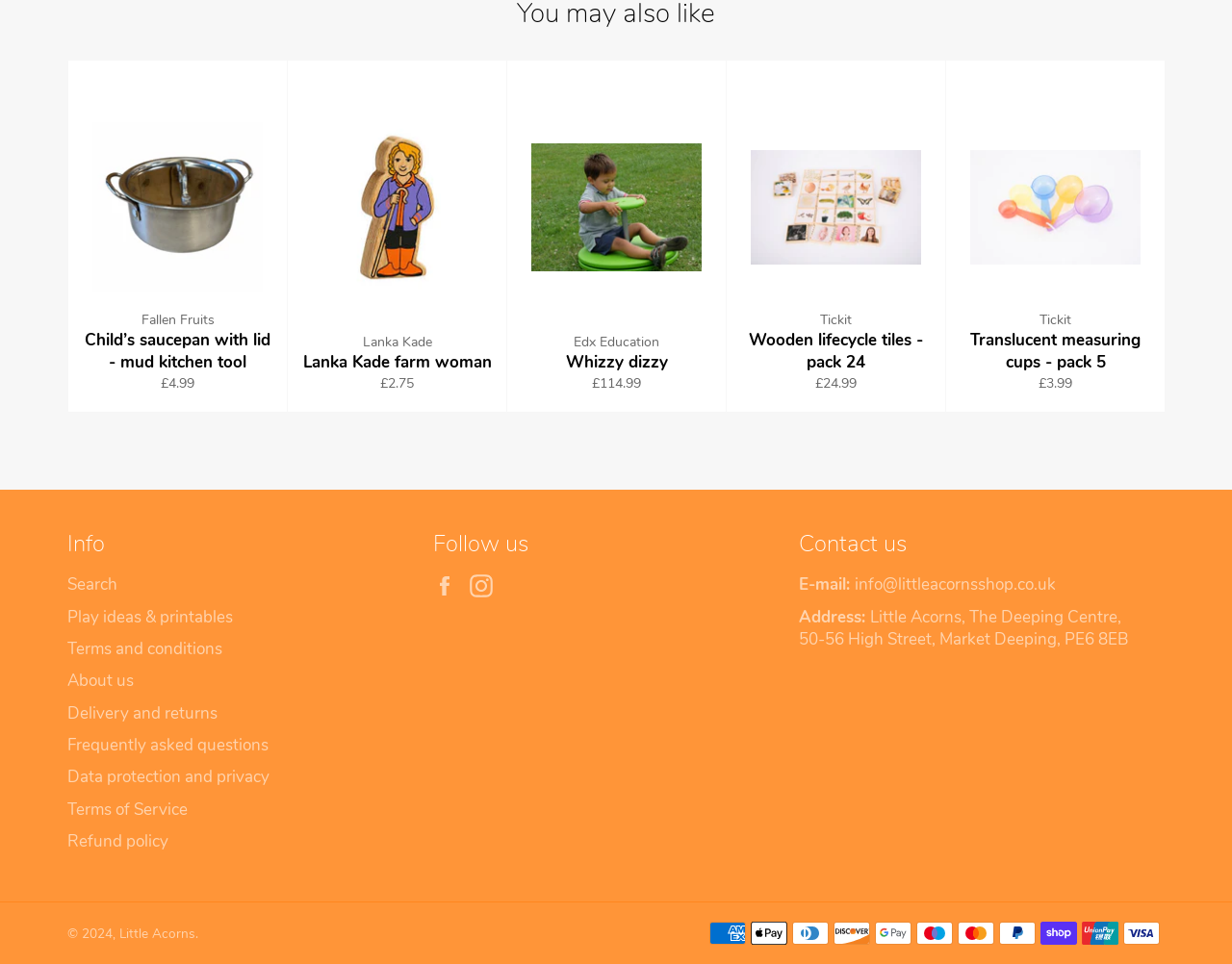Determine the bounding box coordinates for the element that should be clicked to follow this instruction: "Contact us via email". The coordinates should be given as four float numbers between 0 and 1, in the format [left, top, right, bottom].

[0.648, 0.595, 0.857, 0.618]